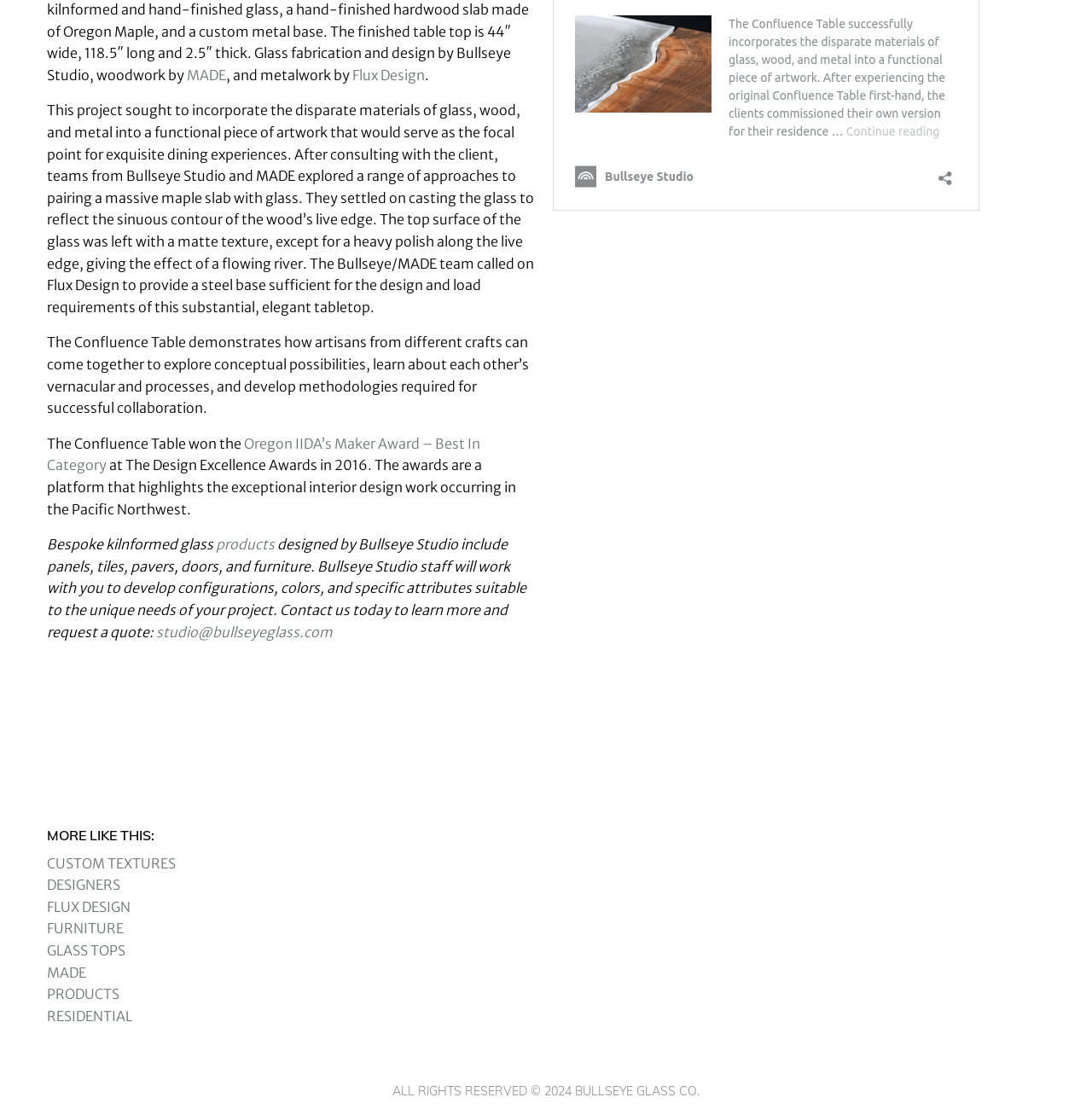What is the email address to contact for more information?
Based on the screenshot, respond with a single word or phrase.

studio@bullseyeglass.com